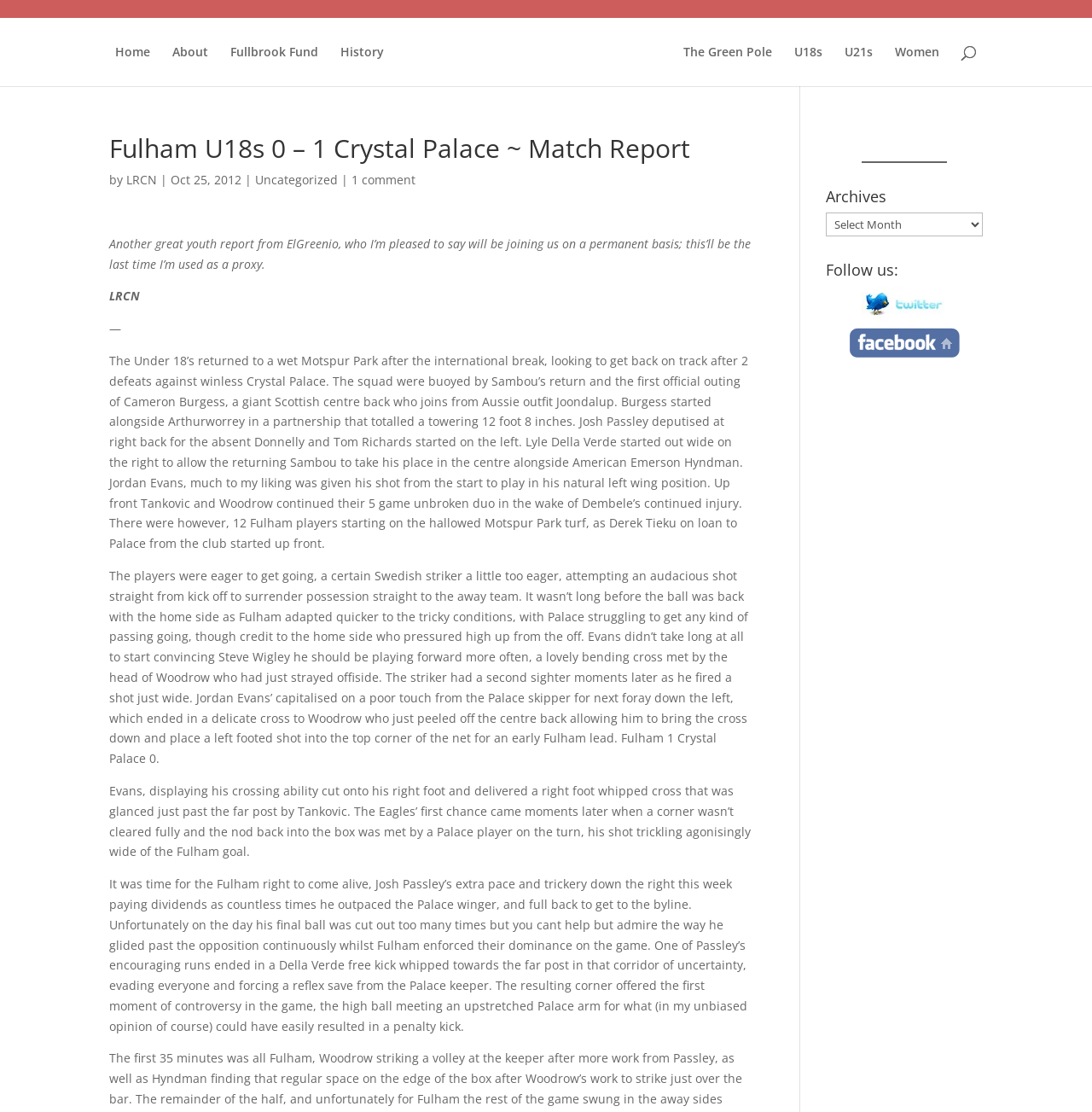Please identify the bounding box coordinates of the element on the webpage that should be clicked to follow this instruction: "Read the match report". The bounding box coordinates should be given as four float numbers between 0 and 1, formatted as [left, top, right, bottom].

[0.1, 0.212, 0.688, 0.245]